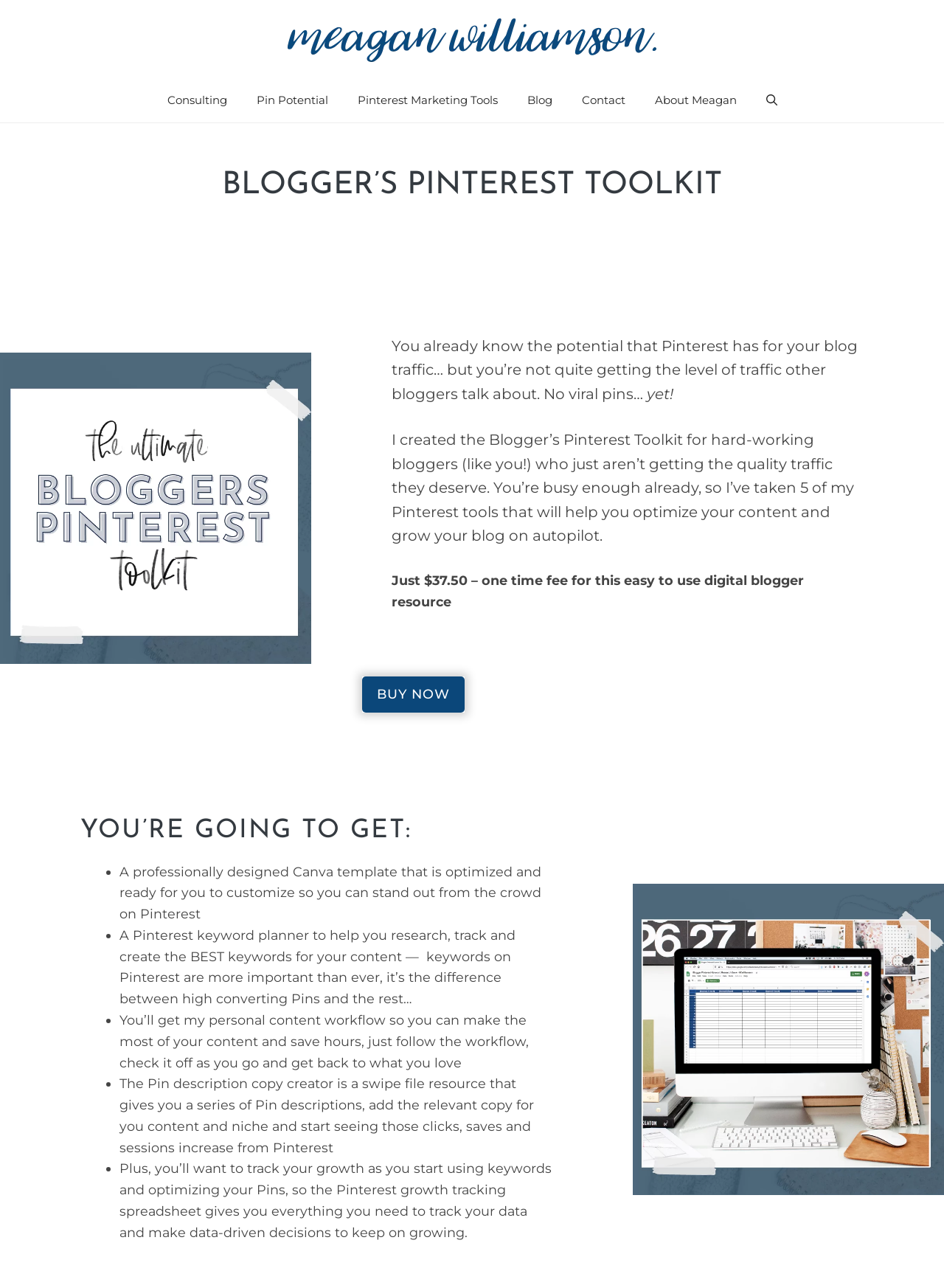Determine the bounding box coordinates of the region to click in order to accomplish the following instruction: "Click the 'BUY NOW' button". Provide the coordinates as four float numbers between 0 and 1, specifically [left, top, right, bottom].

[0.384, 0.525, 0.492, 0.553]